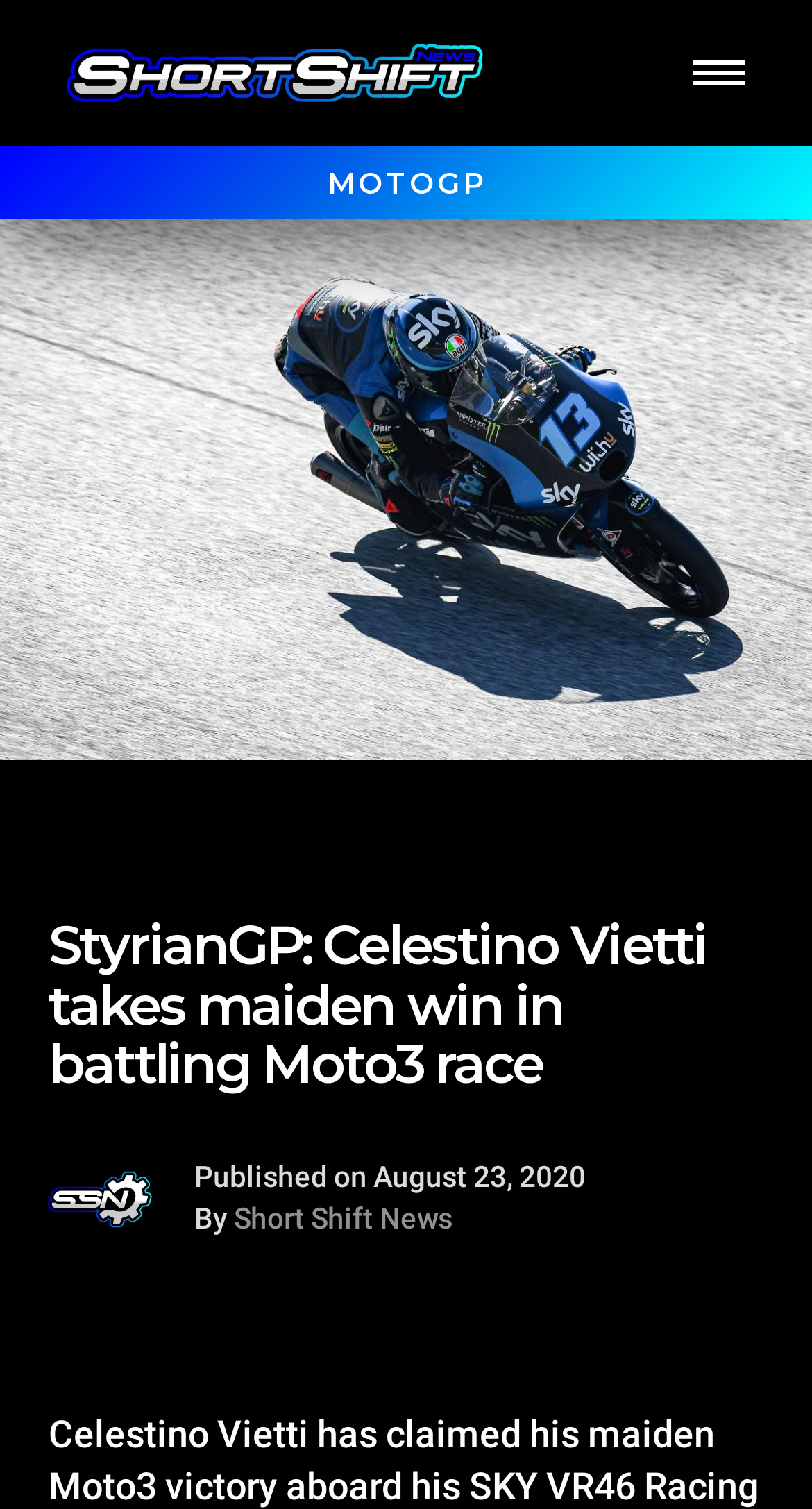Identify the bounding box for the UI element specified in this description: "aria-label="Toggle Off Canvas Content"". The coordinates must be four float numbers between 0 and 1, formatted as [left, top, right, bottom].

[0.854, 0.04, 0.918, 0.057]